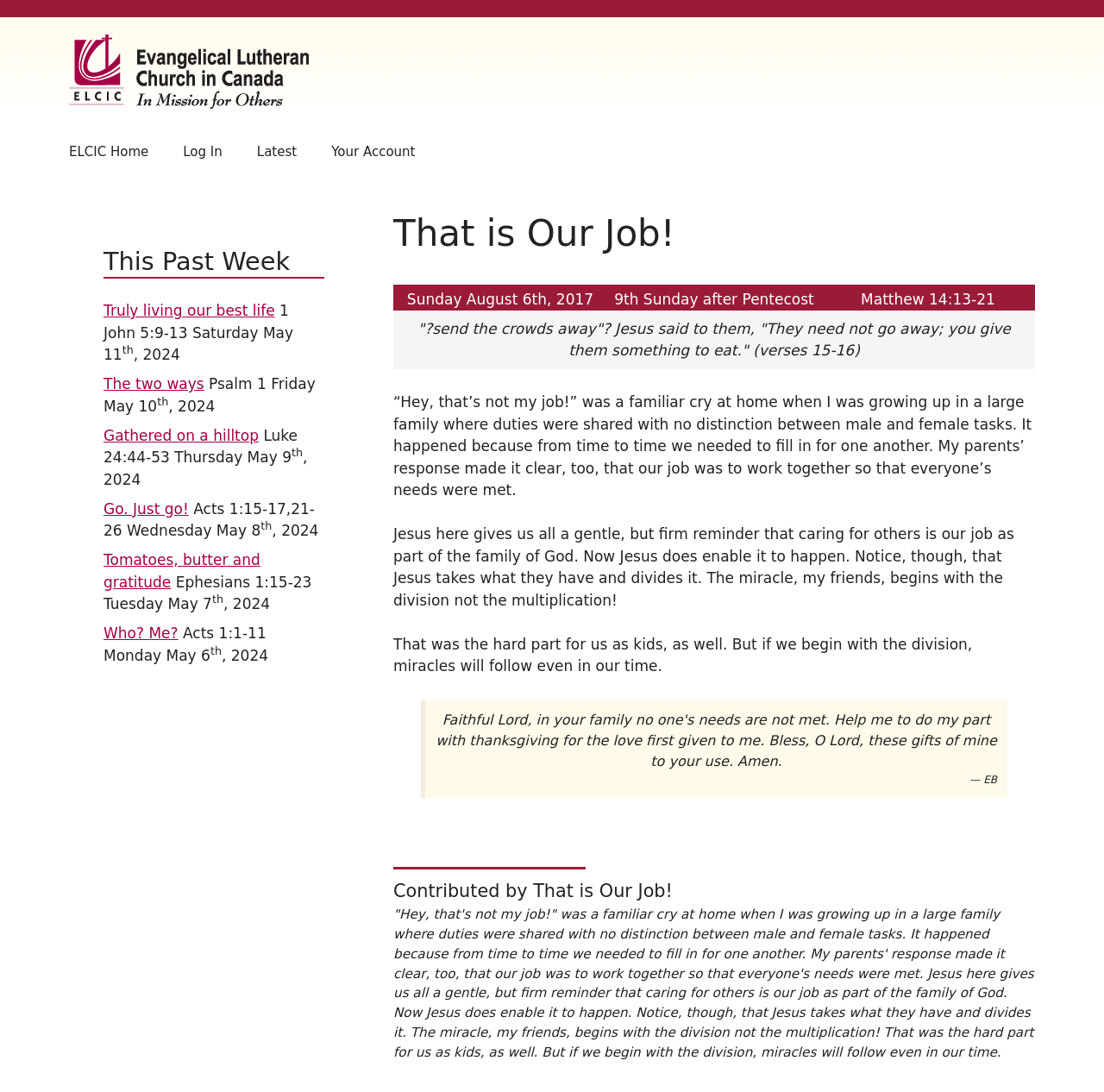What is the date of the 9th Sunday after Pentecost?
Using the image as a reference, answer the question with a short word or phrase.

Sunday August 6, 2017